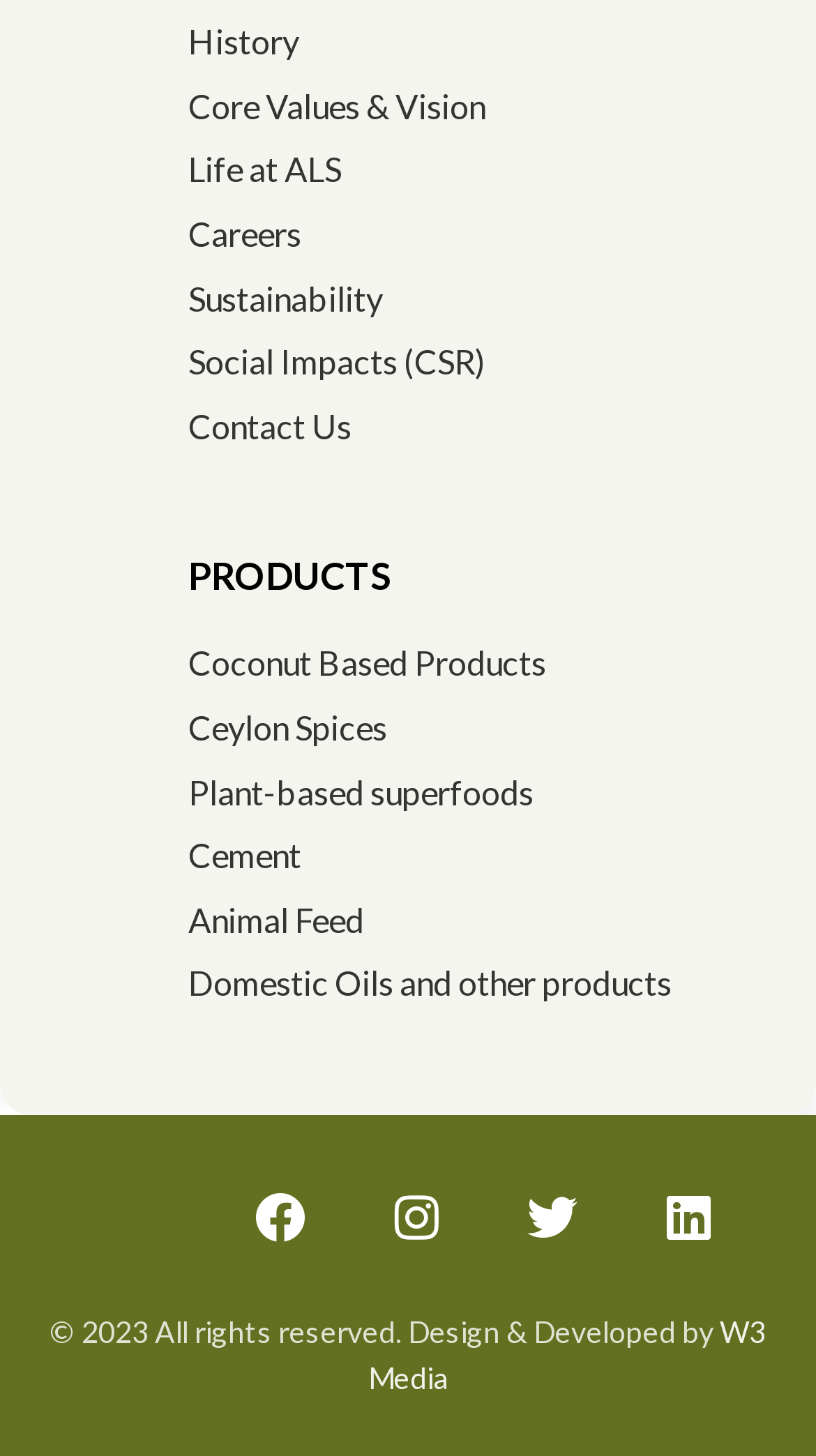Specify the bounding box coordinates of the area to click in order to follow the given instruction: "Learn about cement products."

[0.231, 0.573, 0.369, 0.601]